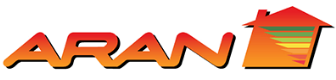Refer to the image and provide an in-depth answer to the question:
Where does Aran provide its services?

The caption specifically mentions that Aran provides its services in areas like Bury St Edmunds, which suggests that this is one of the locations where the company operates.